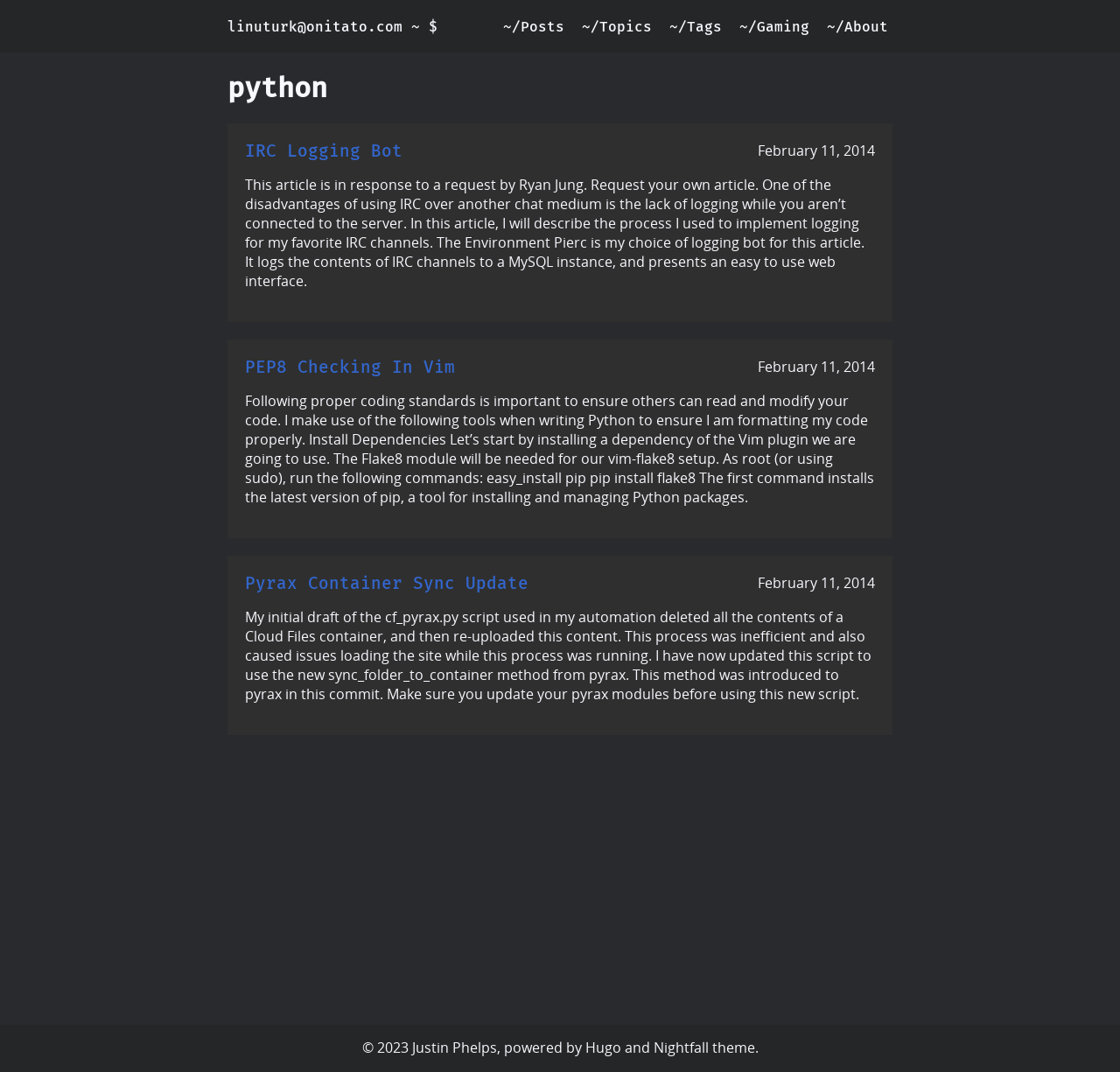Please identify the bounding box coordinates of the clickable region that I should interact with to perform the following instruction: "read about irc logging bot". The coordinates should be expressed as four float numbers between 0 and 1, i.e., [left, top, right, bottom].

[0.203, 0.115, 0.797, 0.3]